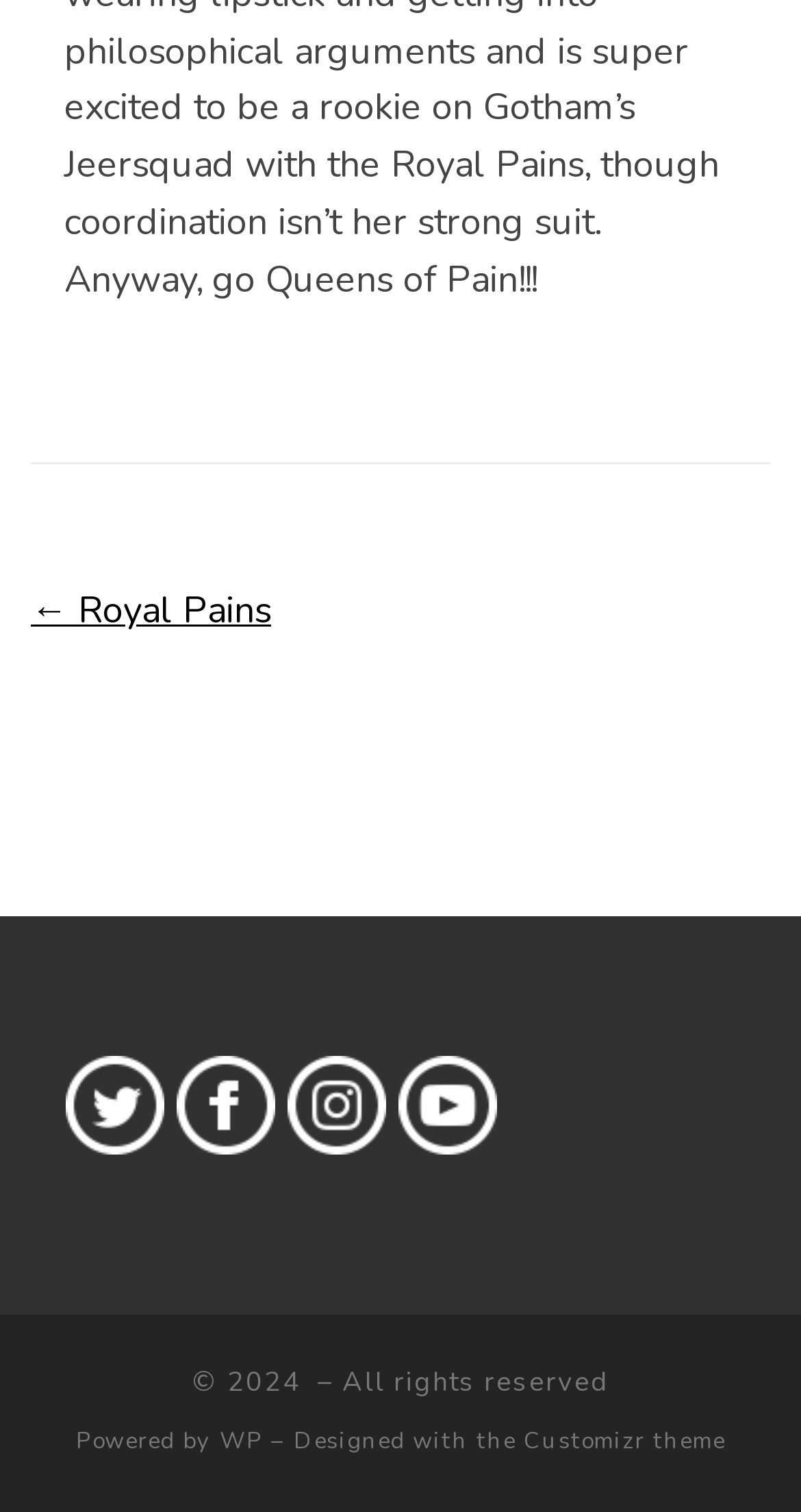Using the elements shown in the image, answer the question comprehensively: What is the name of the website or organization?

I found multiple instances of the text 'Gotham Jeerleaders' on the webpage, including in the links to social media platforms, which suggests that the name of the website or organization is Gotham Jeerleaders.